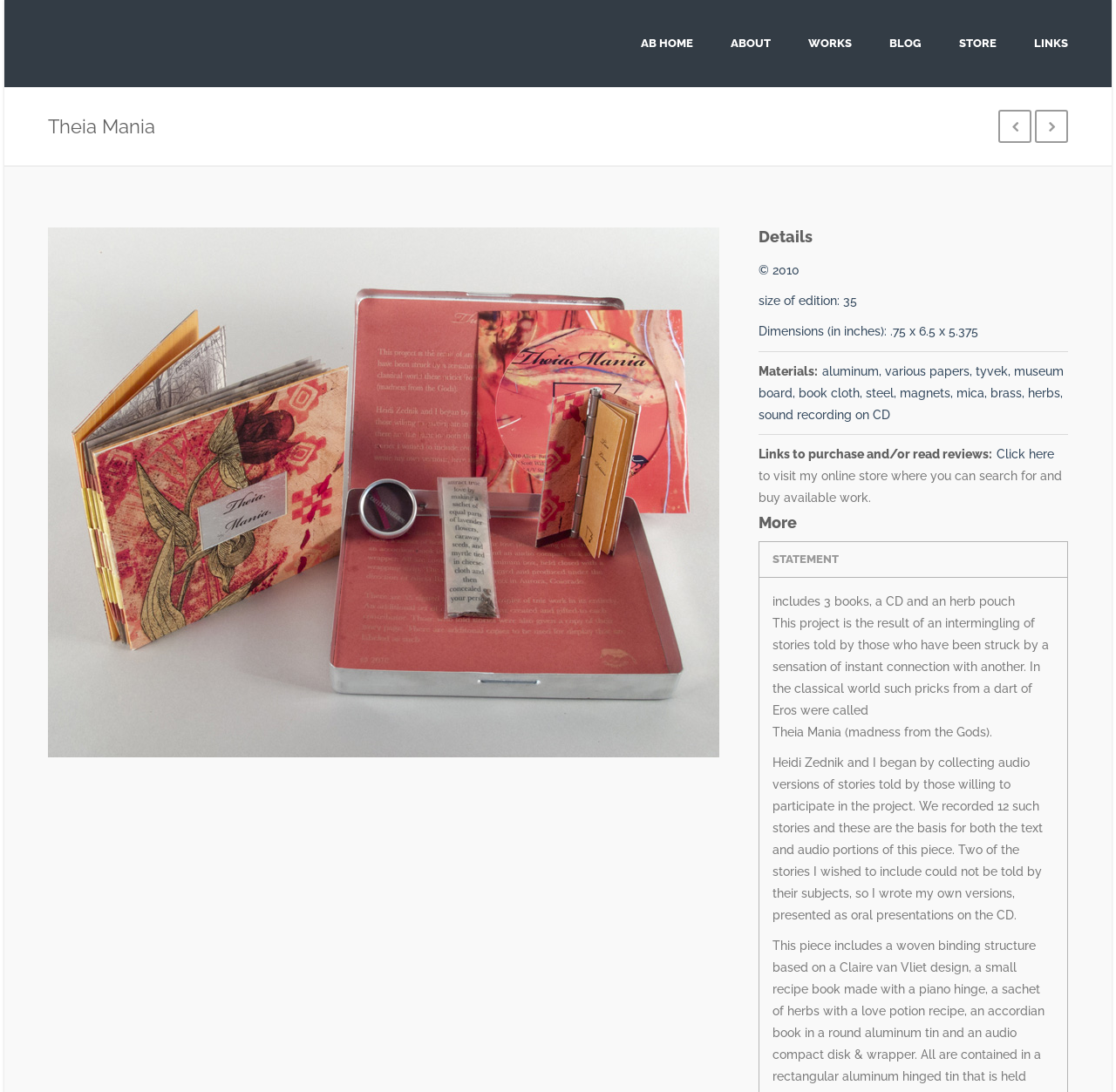Find the bounding box coordinates of the clickable region needed to perform the following instruction: "visit online store". The coordinates should be provided as four float numbers between 0 and 1, i.e., [left, top, right, bottom].

[0.848, 0.0, 0.904, 0.08]